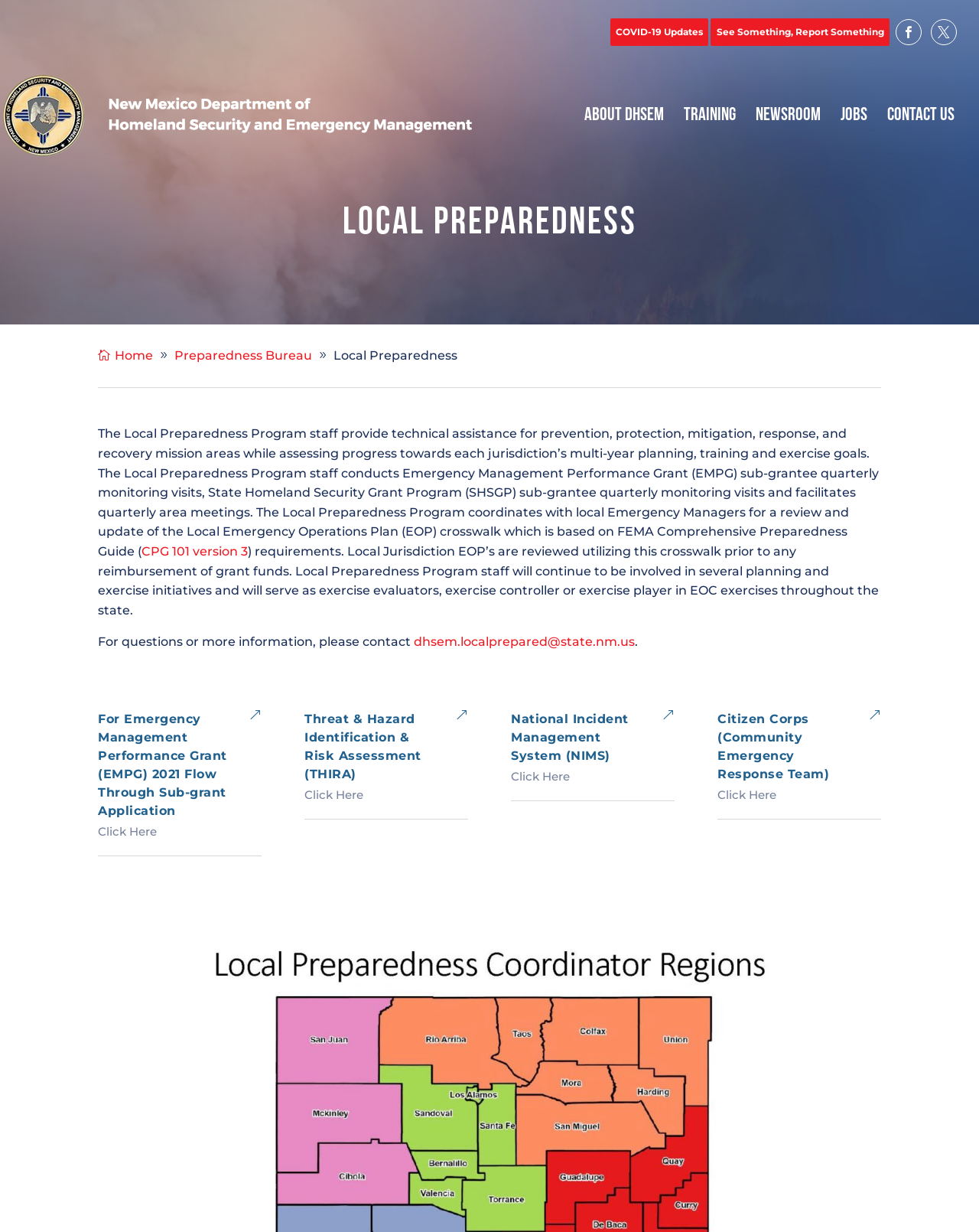Identify the bounding box coordinates of the section that should be clicked to achieve the task described: "Visit Facebook page".

[0.911, 0.019, 0.945, 0.033]